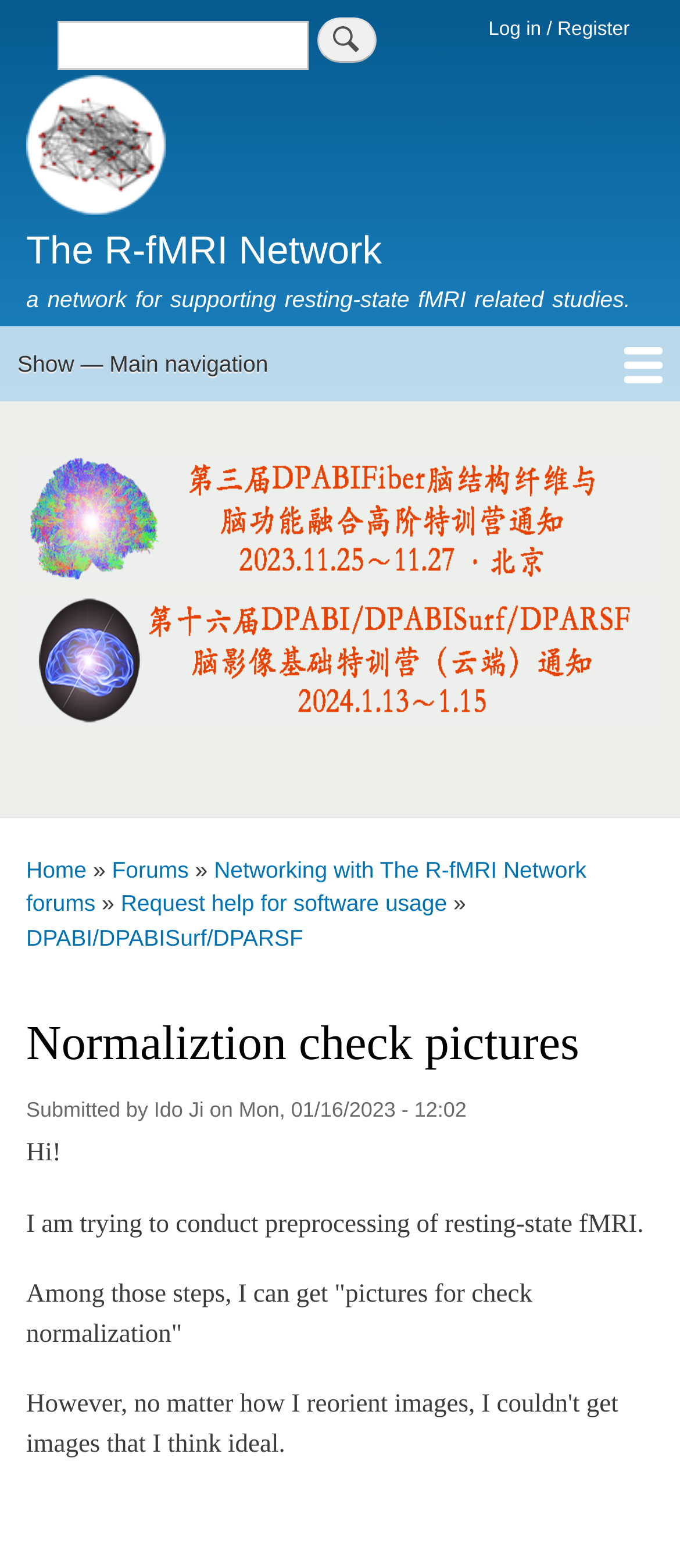Identify the bounding box coordinates for the region to click in order to carry out this instruction: "Request help for software usage". Provide the coordinates using four float numbers between 0 and 1, formatted as [left, top, right, bottom].

[0.177, 0.568, 0.657, 0.585]